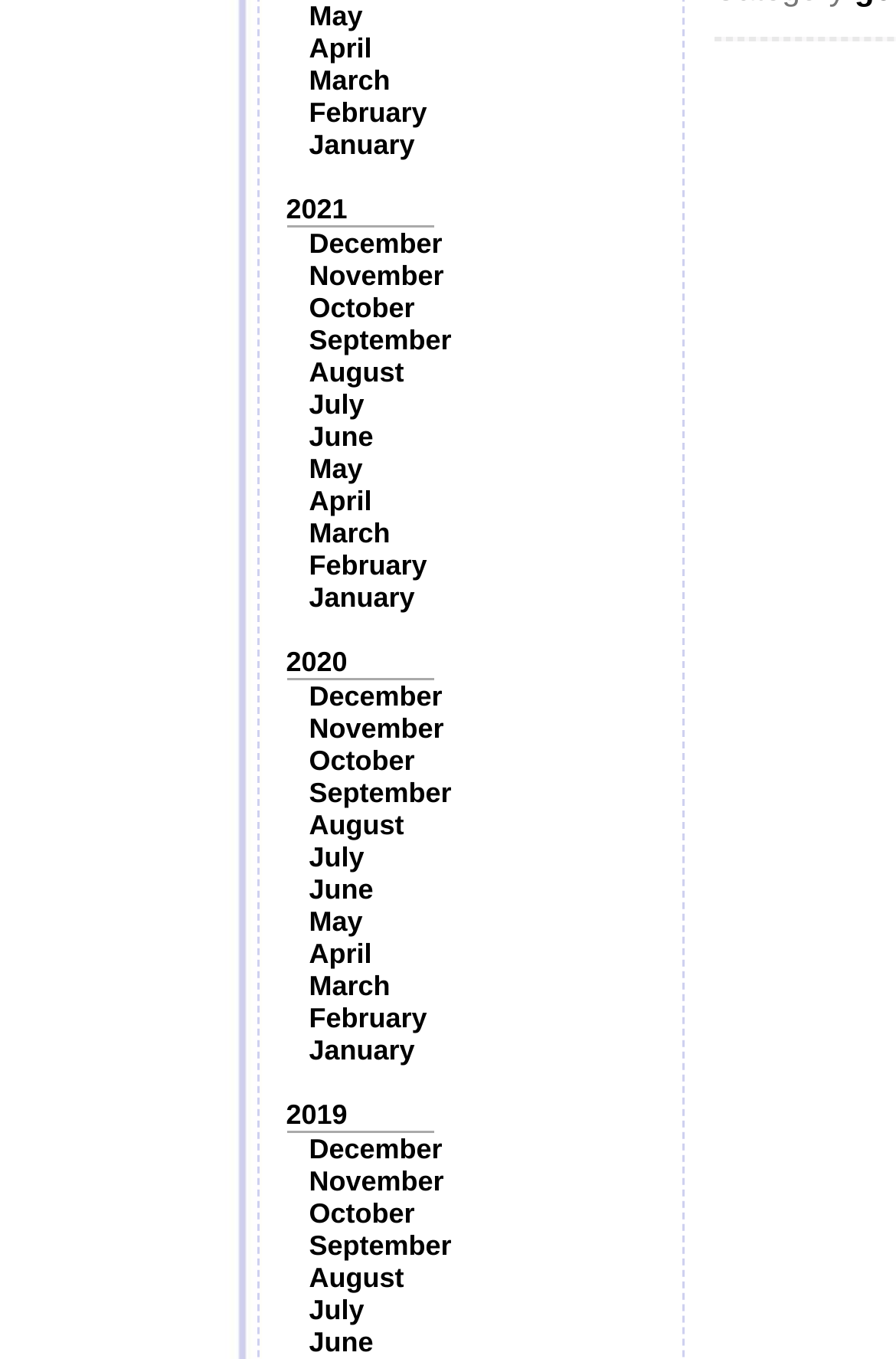Find the bounding box coordinates of the element you need to click on to perform this action: 'Go to May'. The coordinates should be represented by four float values between 0 and 1, in the format [left, top, right, bottom].

[0.345, 0.0, 0.405, 0.024]